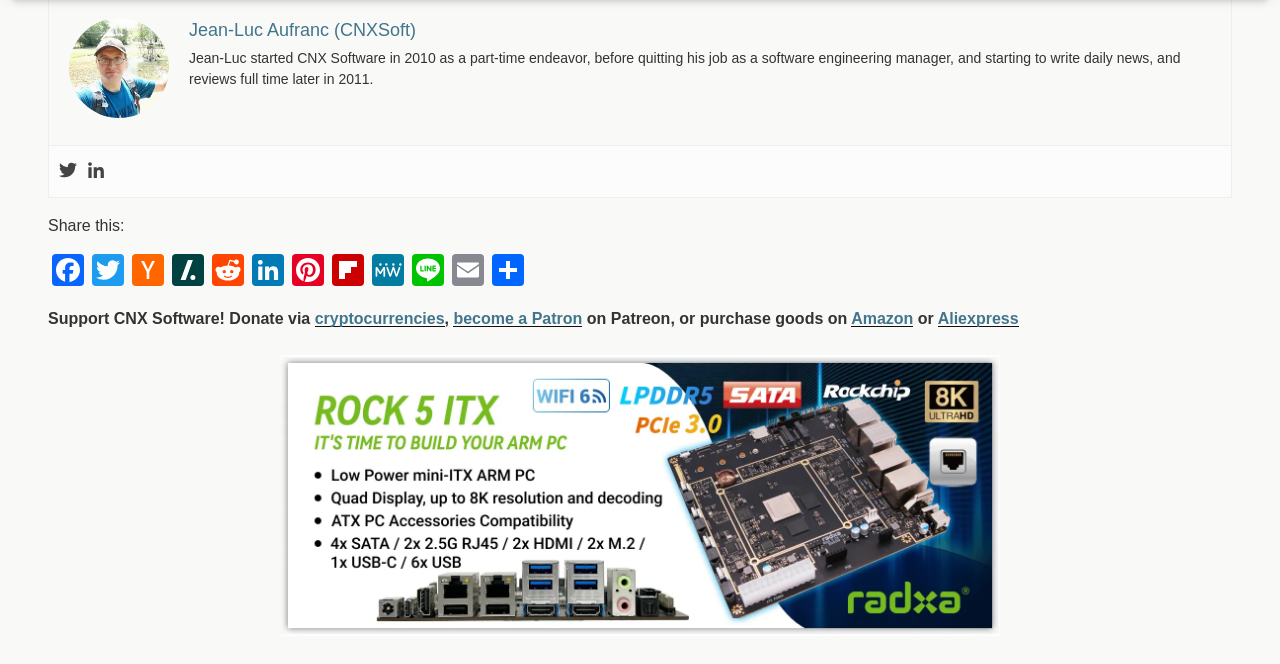From the given element description: "become a Patron", find the bounding box for the UI element. Provide the coordinates as four float numbers between 0 and 1, in the order [left, top, right, bottom].

[0.354, 0.468, 0.455, 0.493]